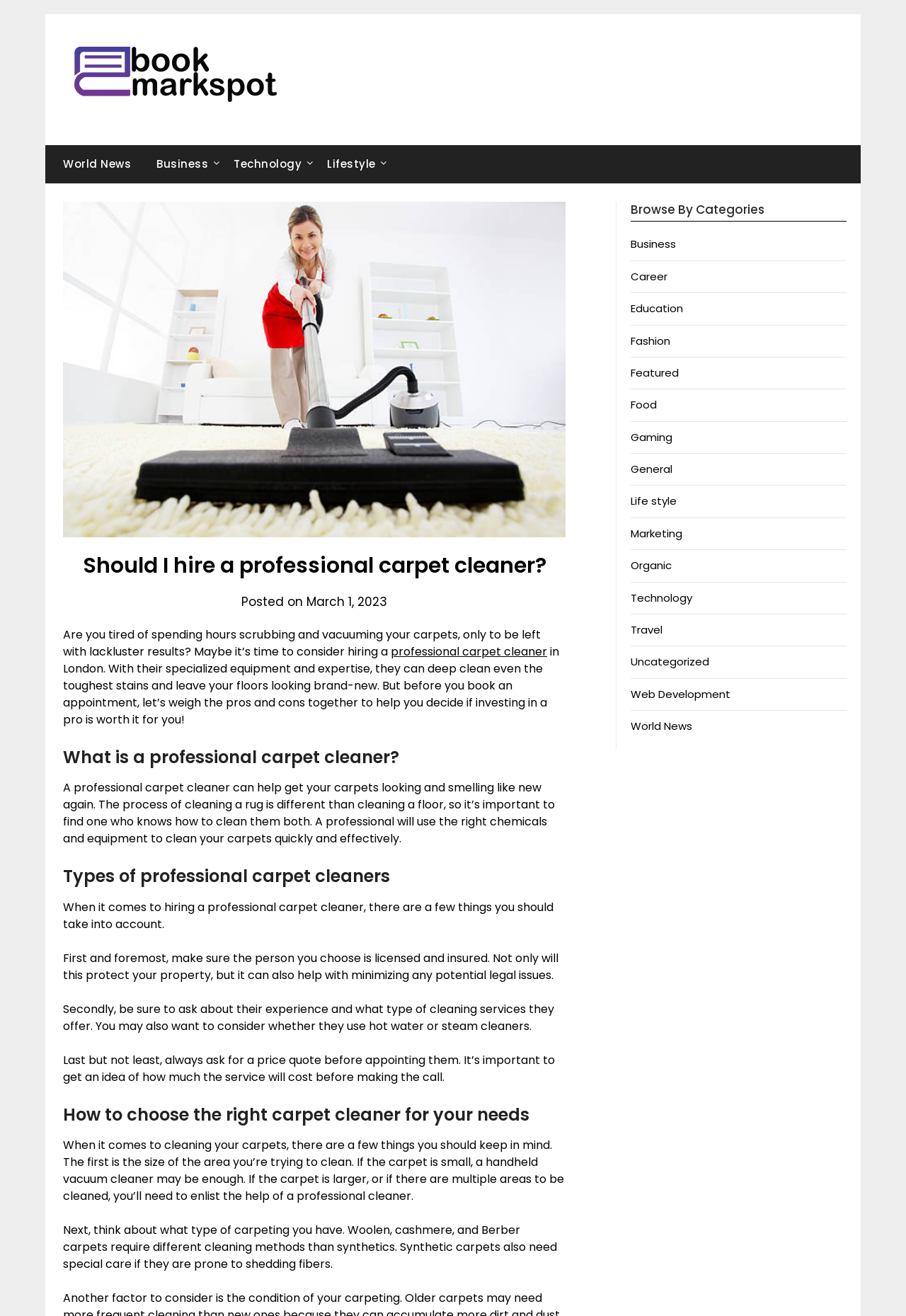Please identify the bounding box coordinates of where to click in order to follow the instruction: "Browse by categories".

[0.696, 0.154, 0.934, 0.168]